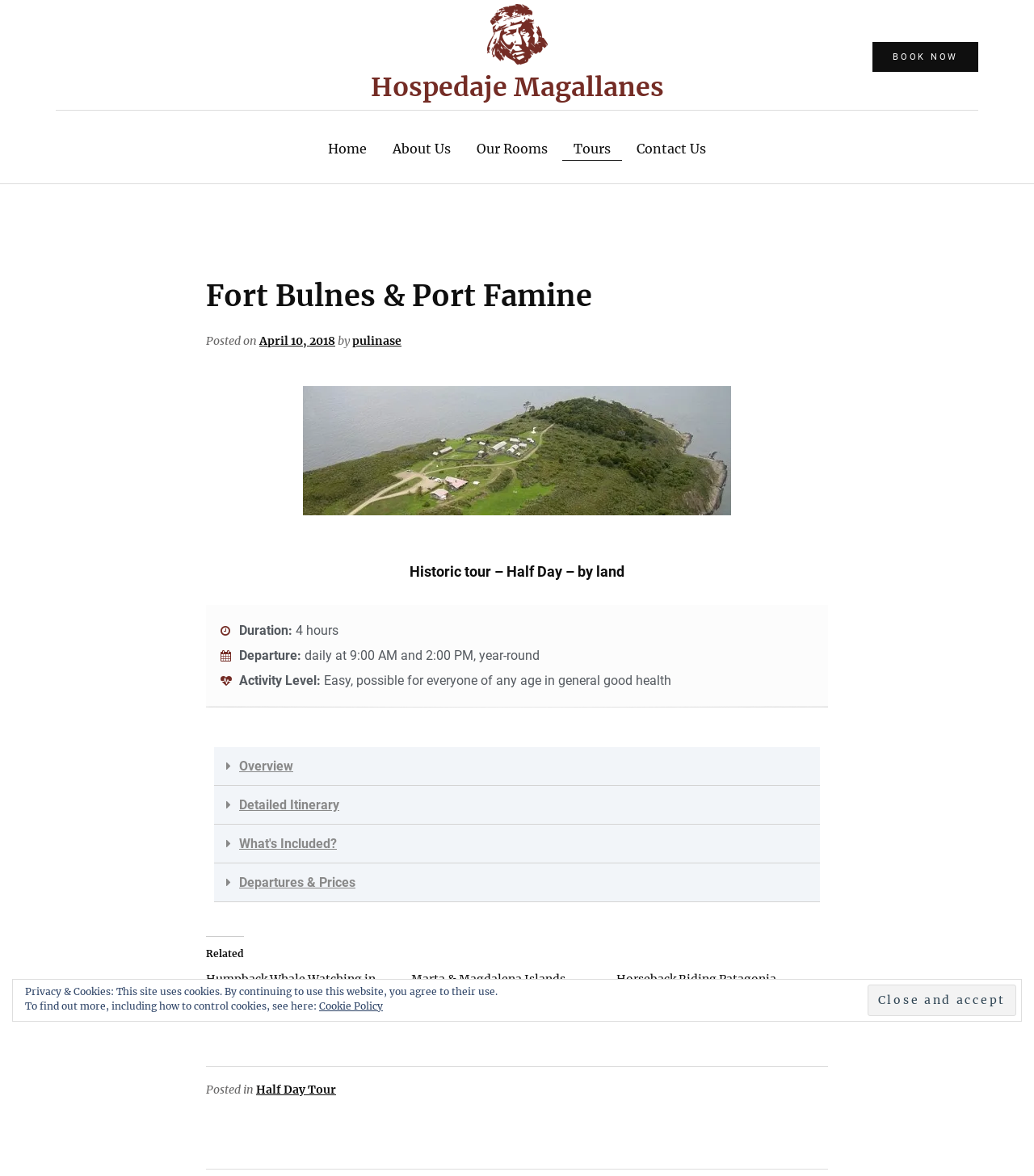Please mark the clickable region by giving the bounding box coordinates needed to complete this instruction: "View Historic tour details".

[0.199, 0.477, 0.801, 0.495]